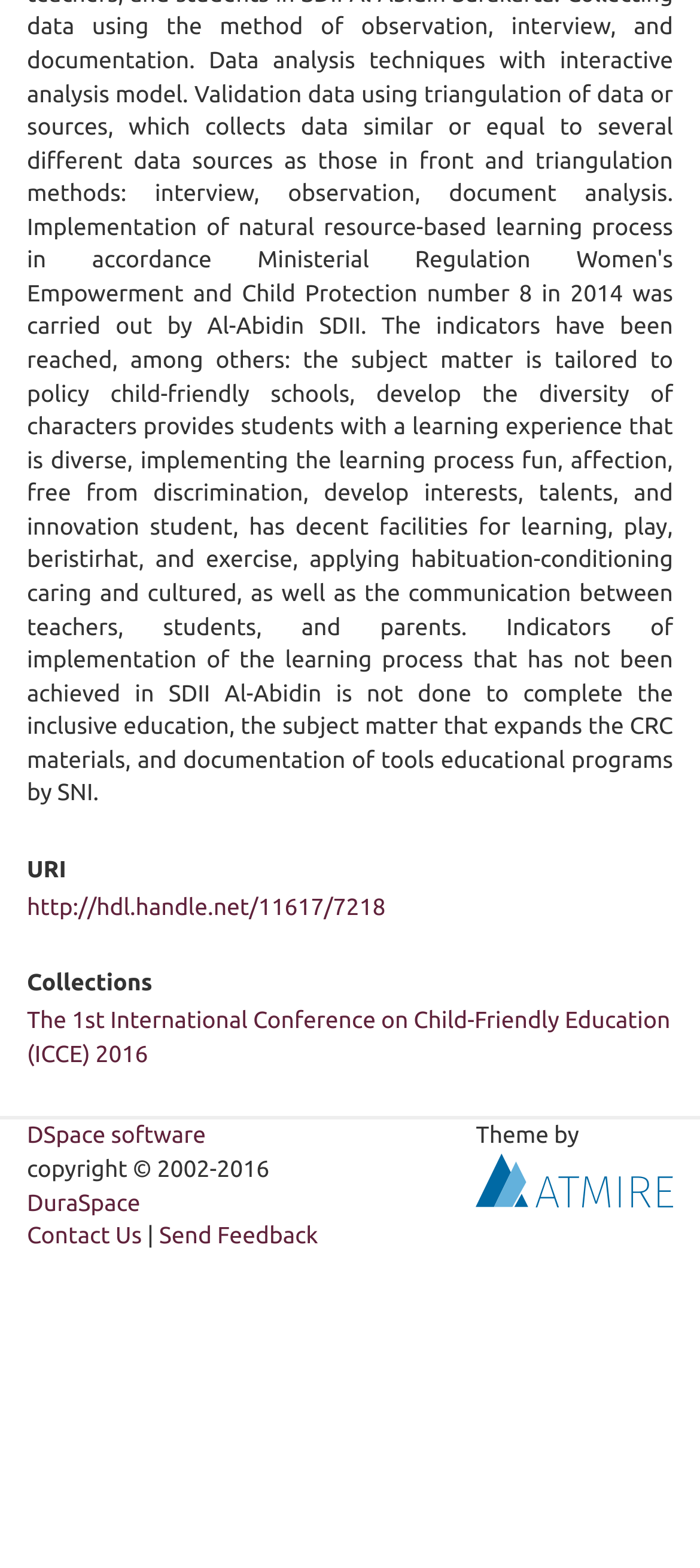Determine the bounding box coordinates of the UI element described below. Use the format (top-left x, top-left y, bottom-right x, bottom-right y) with floating point numbers between 0 and 1: http://hdl.handle.net/11617/7218

[0.038, 0.571, 0.551, 0.587]